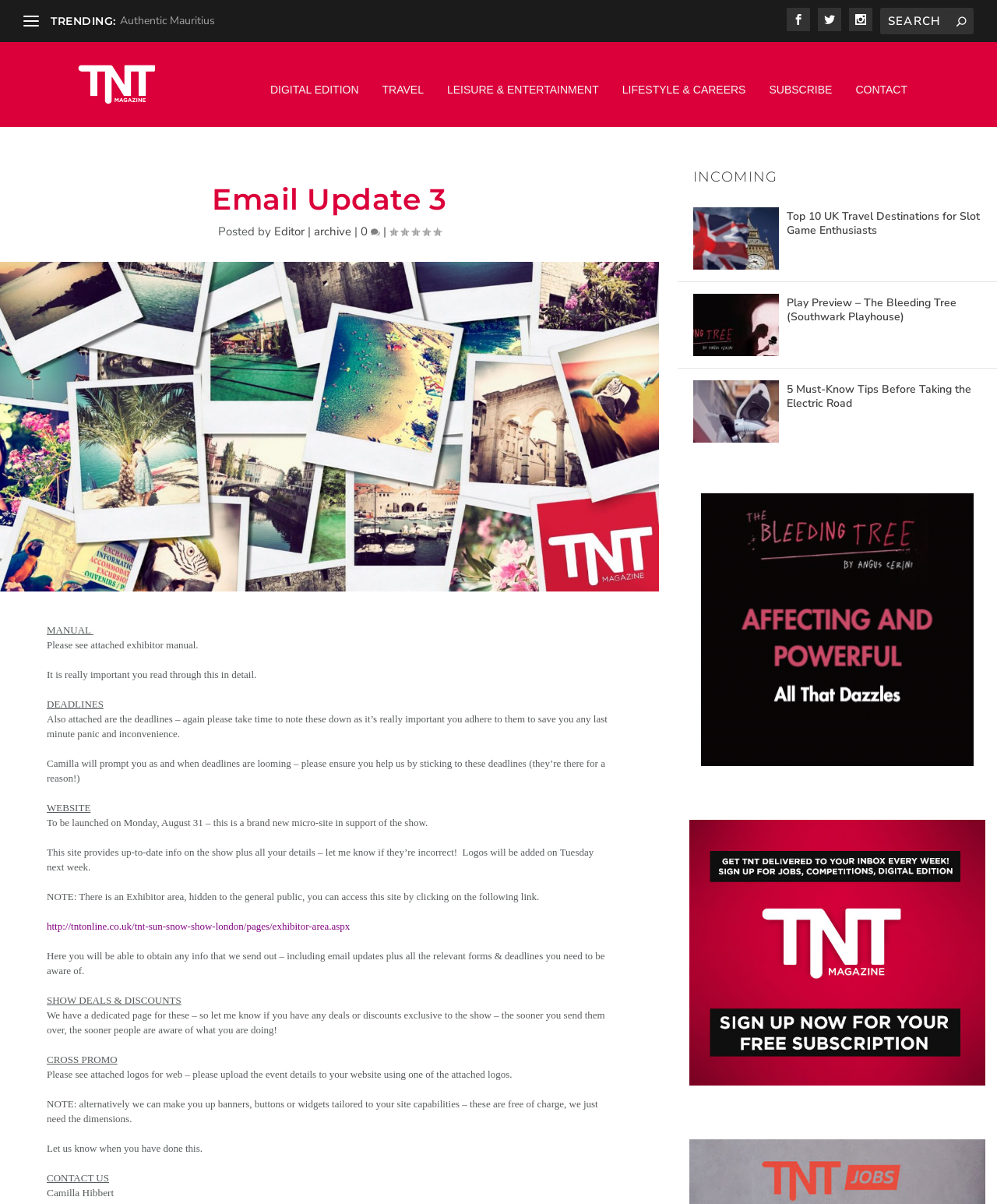Please indicate the bounding box coordinates for the clickable area to complete the following task: "Search for:". The coordinates should be specified as four float numbers between 0 and 1, i.e., [left, top, right, bottom].

[0.883, 0.006, 0.977, 0.028]